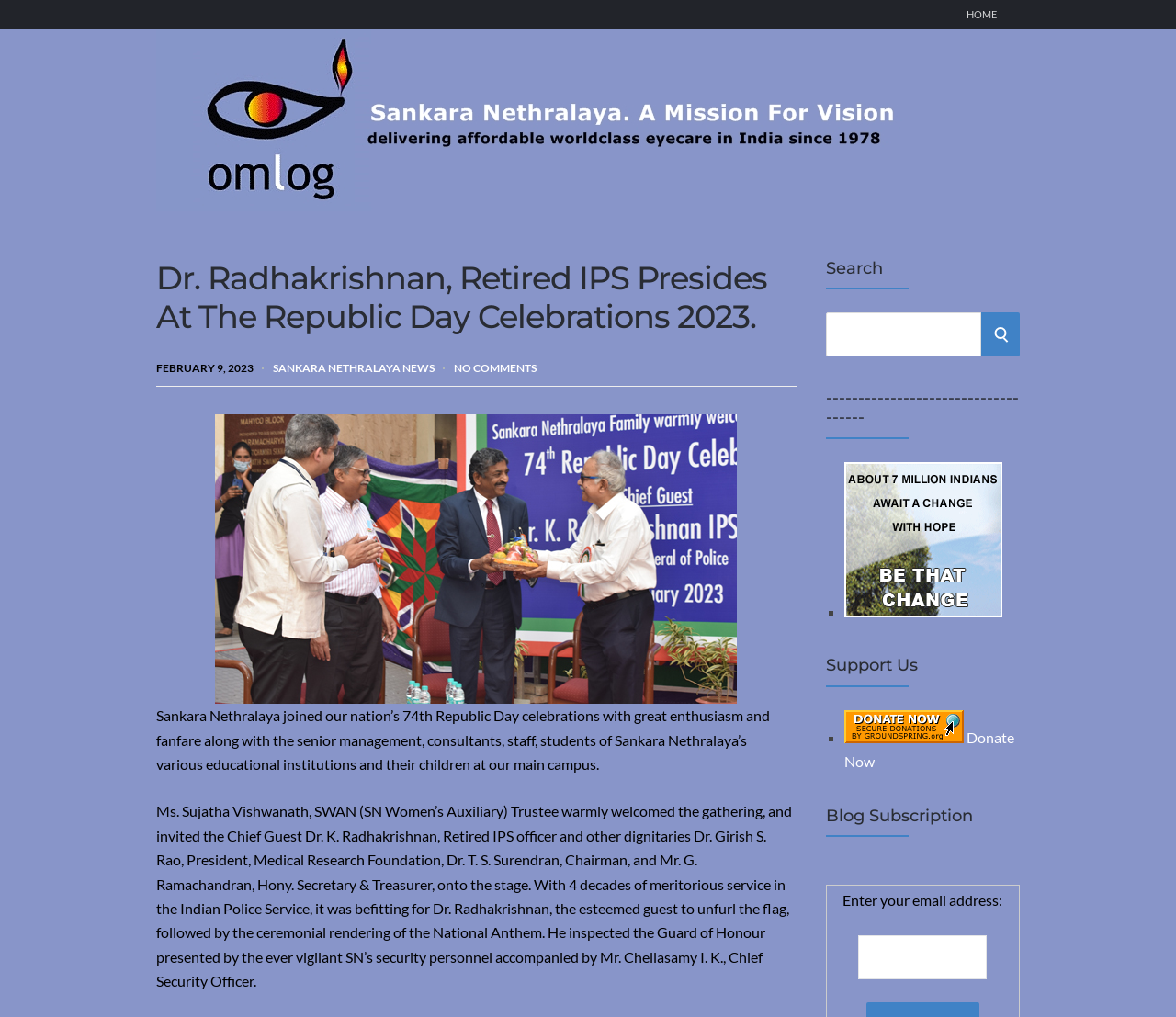Specify the bounding box coordinates of the element's region that should be clicked to achieve the following instruction: "Enter email address for blog subscription". The bounding box coordinates consist of four float numbers between 0 and 1, in the format [left, top, right, bottom].

[0.73, 0.92, 0.839, 0.963]